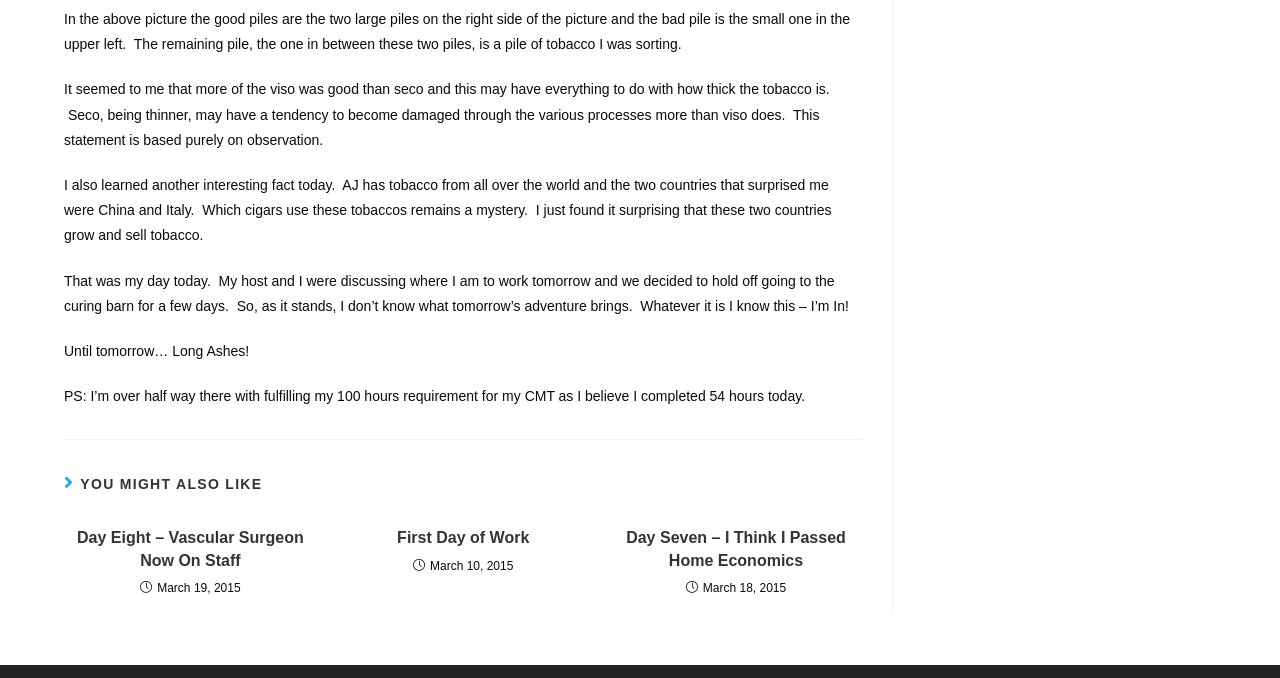How many hours has the author completed for their CMT?
Please answer the question with a single word or phrase, referencing the image.

54 hours